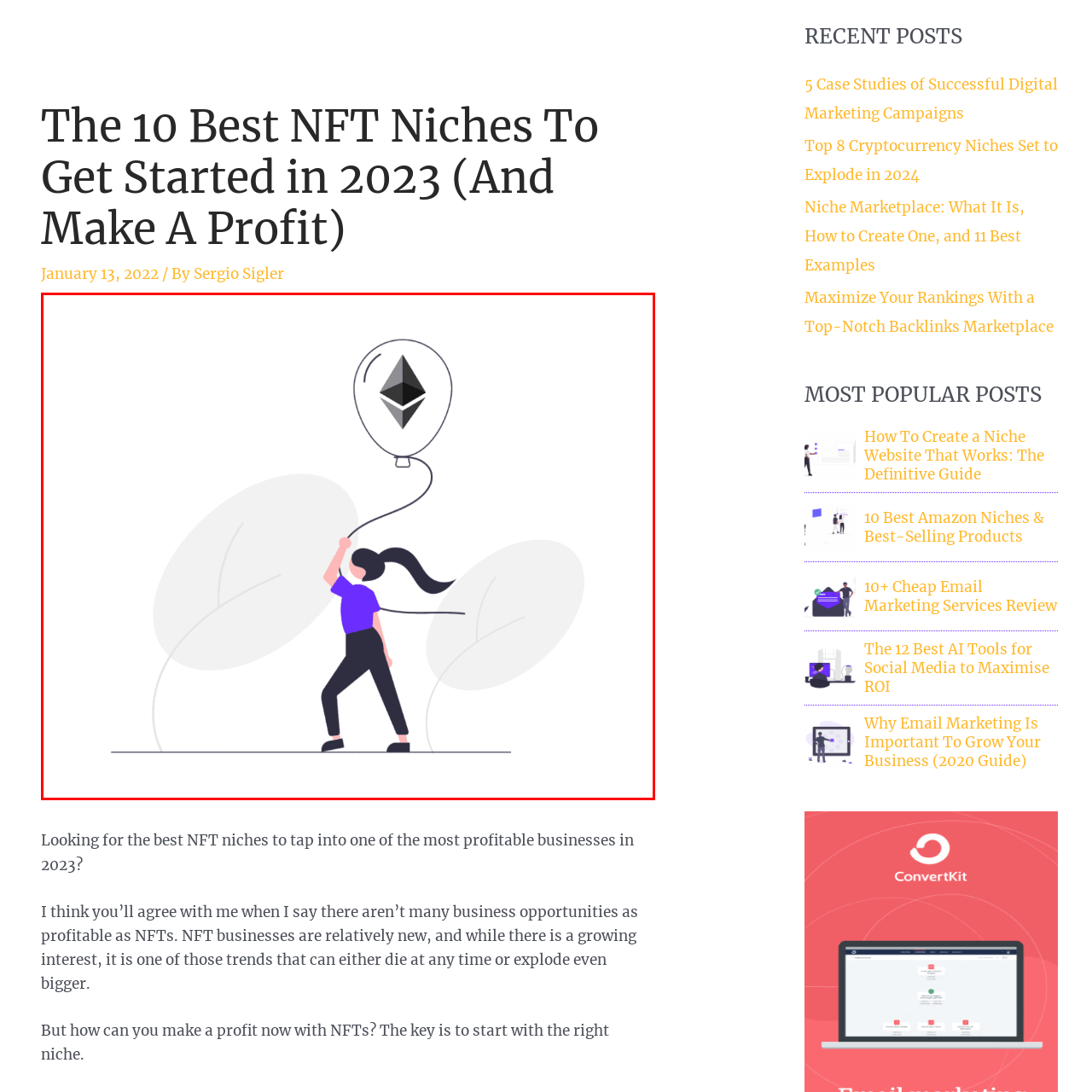Create a thorough and descriptive caption for the photo marked by the red boundary.

The image features a whimsical illustration of a young person dressed in a vibrant purple shirt and black pants, joyfully holding a balloon. The balloon prominently displays the Ethereum logo, symbolizing the growing prominence of NFTs and cryptocurrency in modern business. In the background, soft, abstract leaf shapes suggest an organic and welcoming atmosphere, emphasizing the innovative and forward-thinking nature of the NFT market. This visual aligns with the article titled "The 10 Best NFT Niches To Get Started in 2023 (And Make A Profit)," which encourages readers to explore profitable opportunities in the rapidly evolving NFT landscape.